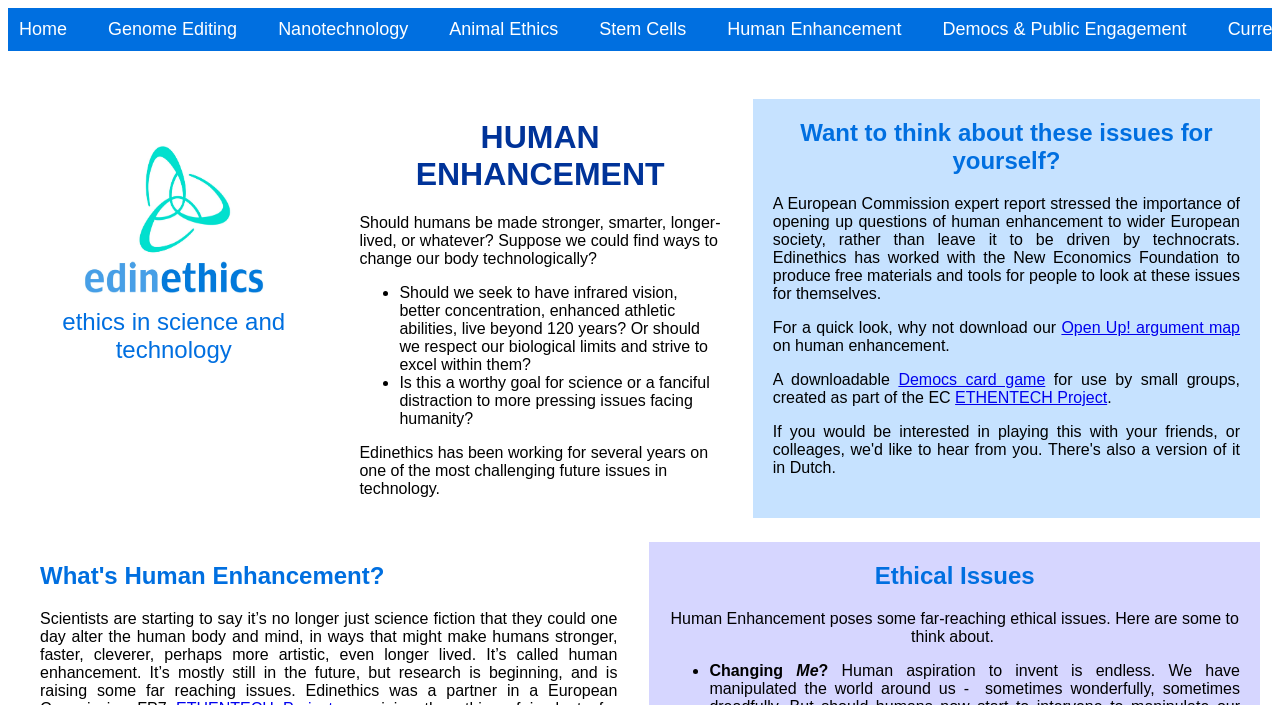Please identify the bounding box coordinates of the element I need to click to follow this instruction: "Play the Democs card game".

[0.702, 0.526, 0.817, 0.55]